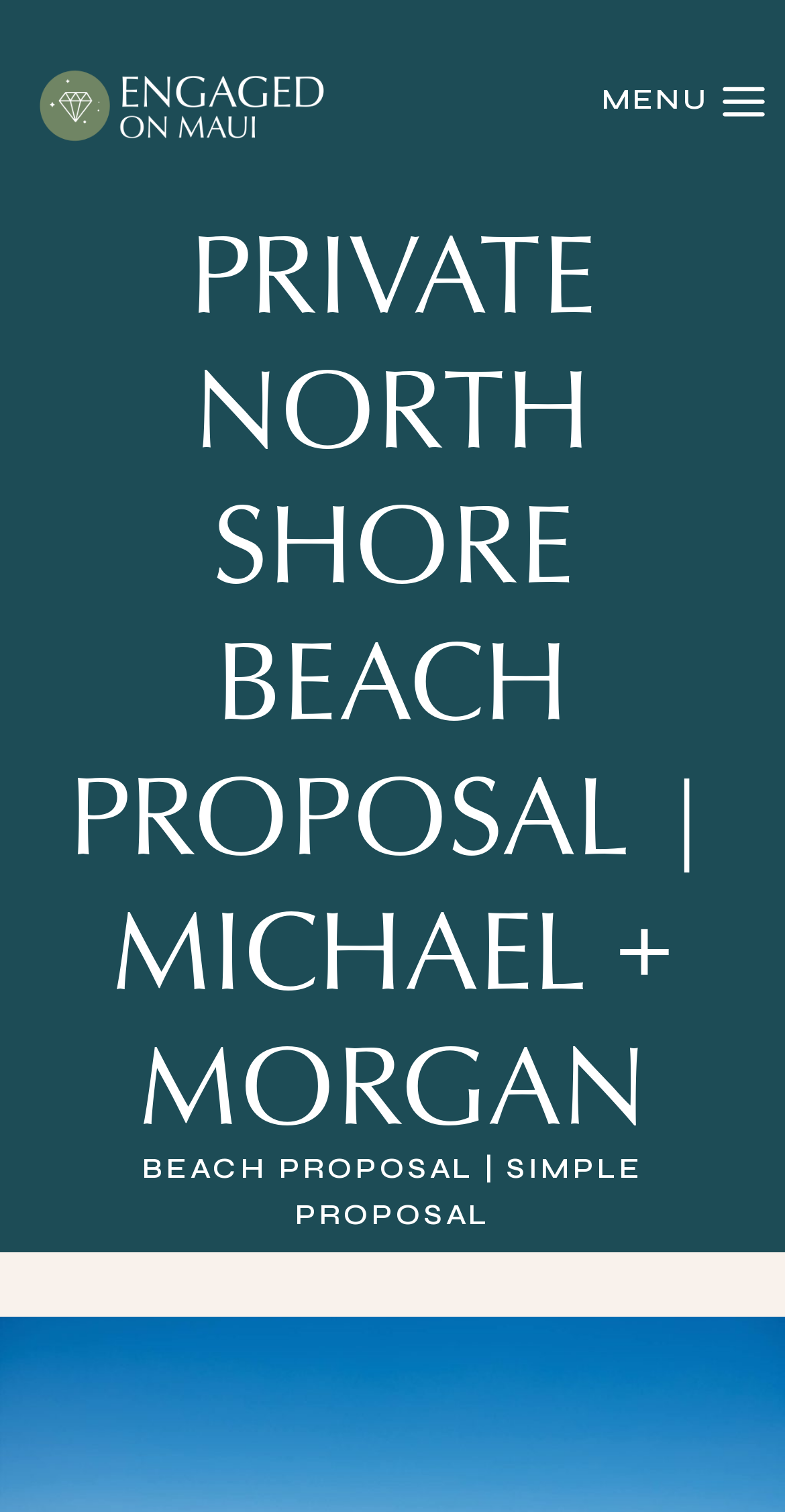What is the position of the image relative to the link 'Engaged on Maui | Maui Proposal Photographer'?
From the screenshot, supply a one-word or short-phrase answer.

Same